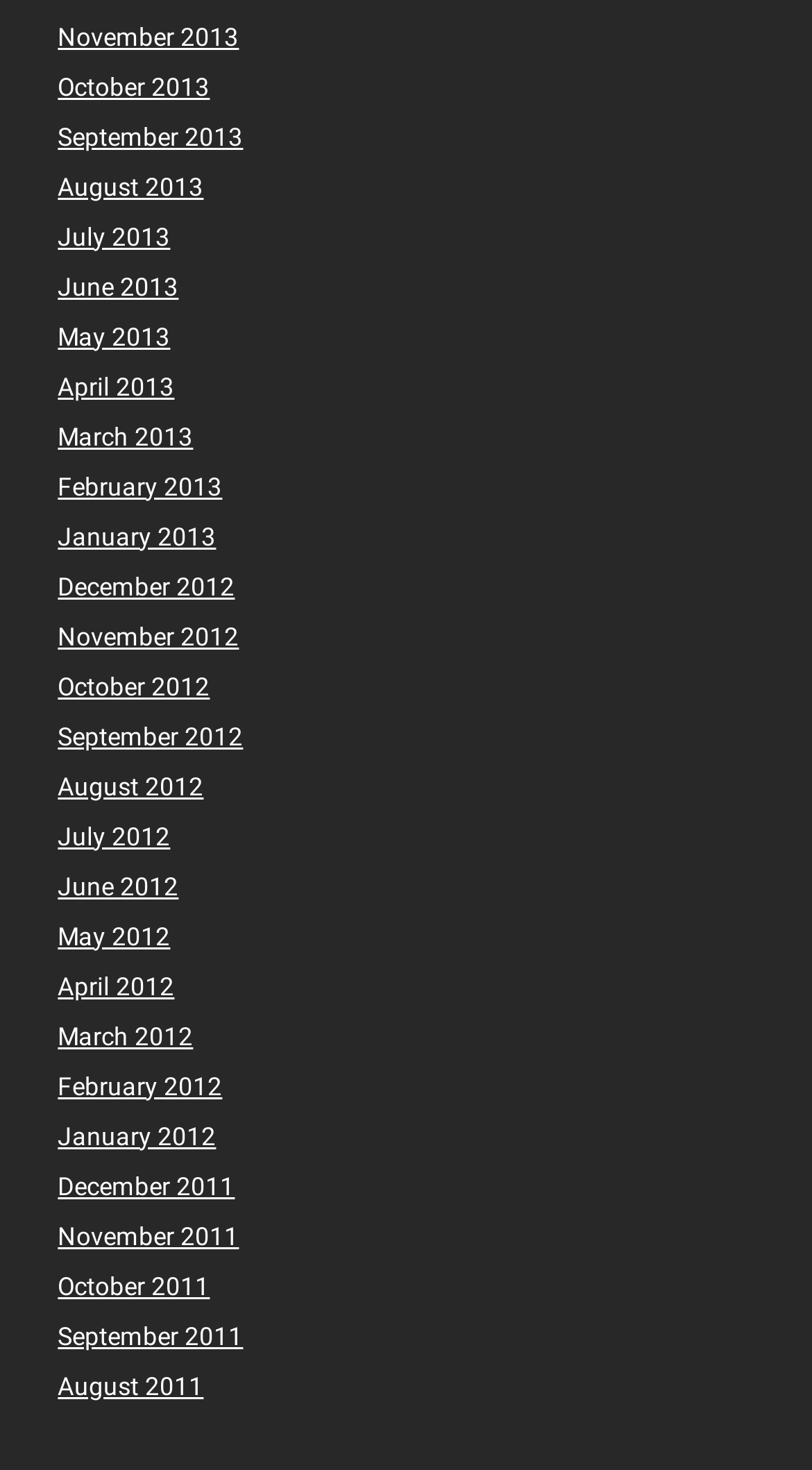Identify the bounding box coordinates for the region of the element that should be clicked to carry out the instruction: "view November 2013". The bounding box coordinates should be four float numbers between 0 and 1, i.e., [left, top, right, bottom].

[0.071, 0.015, 0.294, 0.035]